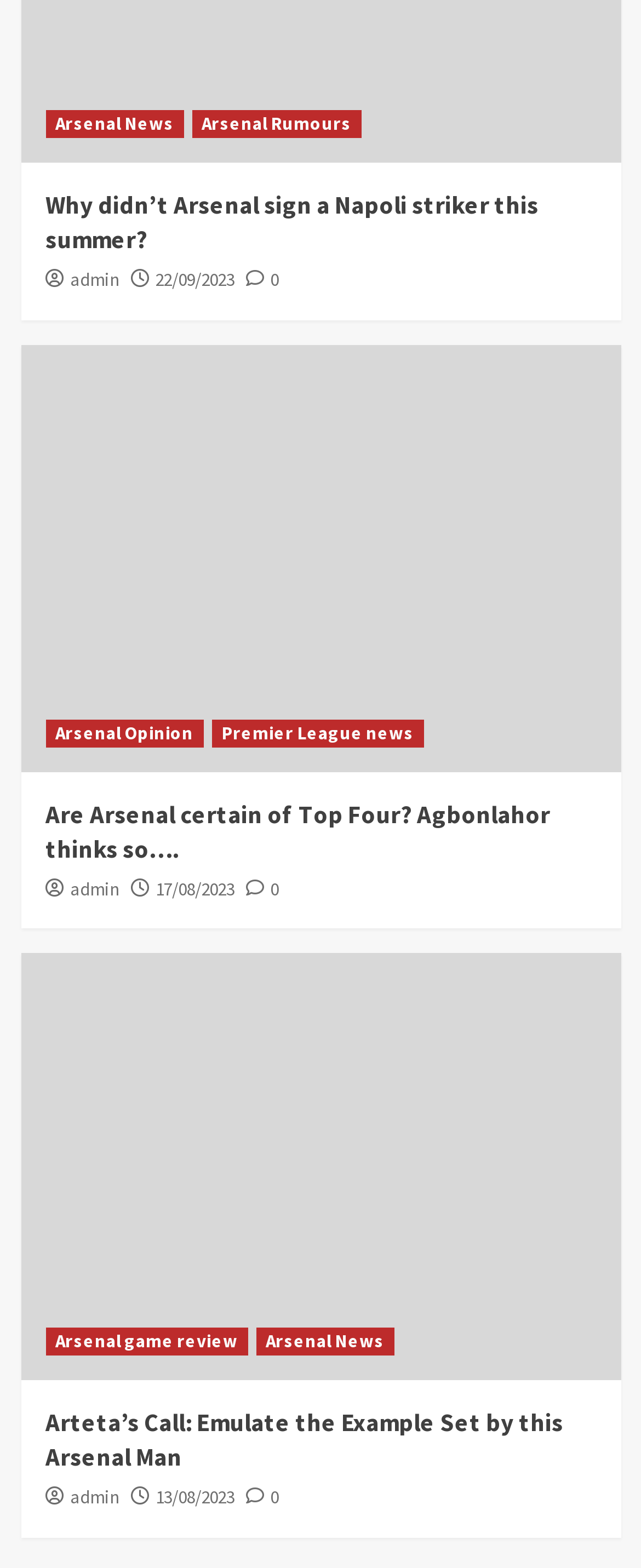Could you highlight the region that needs to be clicked to execute the instruction: "Click on Arsenal News"?

[0.071, 0.071, 0.286, 0.088]